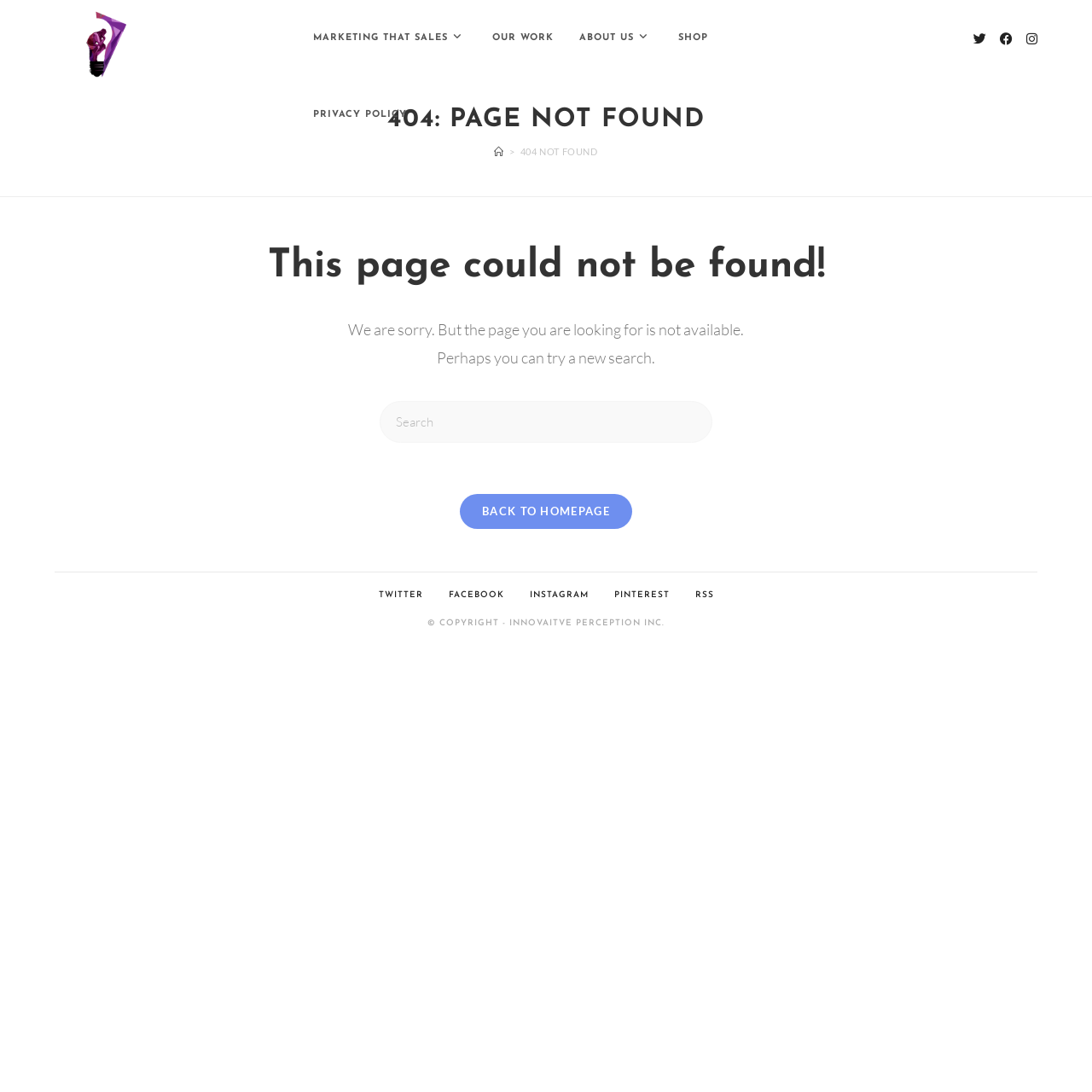Provide an in-depth caption for the contents of the webpage.

This webpage is a 404 error page from Innovative Perception. At the top left, there is a logo of Innovative Perception, which is an image with a link to the company's homepage. Below the logo, there is a navigation bar with links to "MARKETING THAT SALES", "OUR WORK", "ABOUT US", "SHOP", and "PRIVACY POLICY".

The main content of the page is divided into two sections. The top section has a heading "404: PAGE NOT FOUND" and a navigation breadcrumb trail showing the path "Home > 404 NOT FOUND". Below the breadcrumb trail, there is a subheading "This page could not be found!" and a paragraph of text apologizing for the error. The text suggests trying a new search, and there is a search box below it.

On the top right, there is a list of social links to X, Facebook, Instagram, and other platforms. At the bottom of the page, there is a footer section with links to Twitter, Facebook, Instagram, Pinterest, and RSS, as well as a copyright notice stating "© COPYRIGHT - INNOVATIVE PERCEPTION INC.".